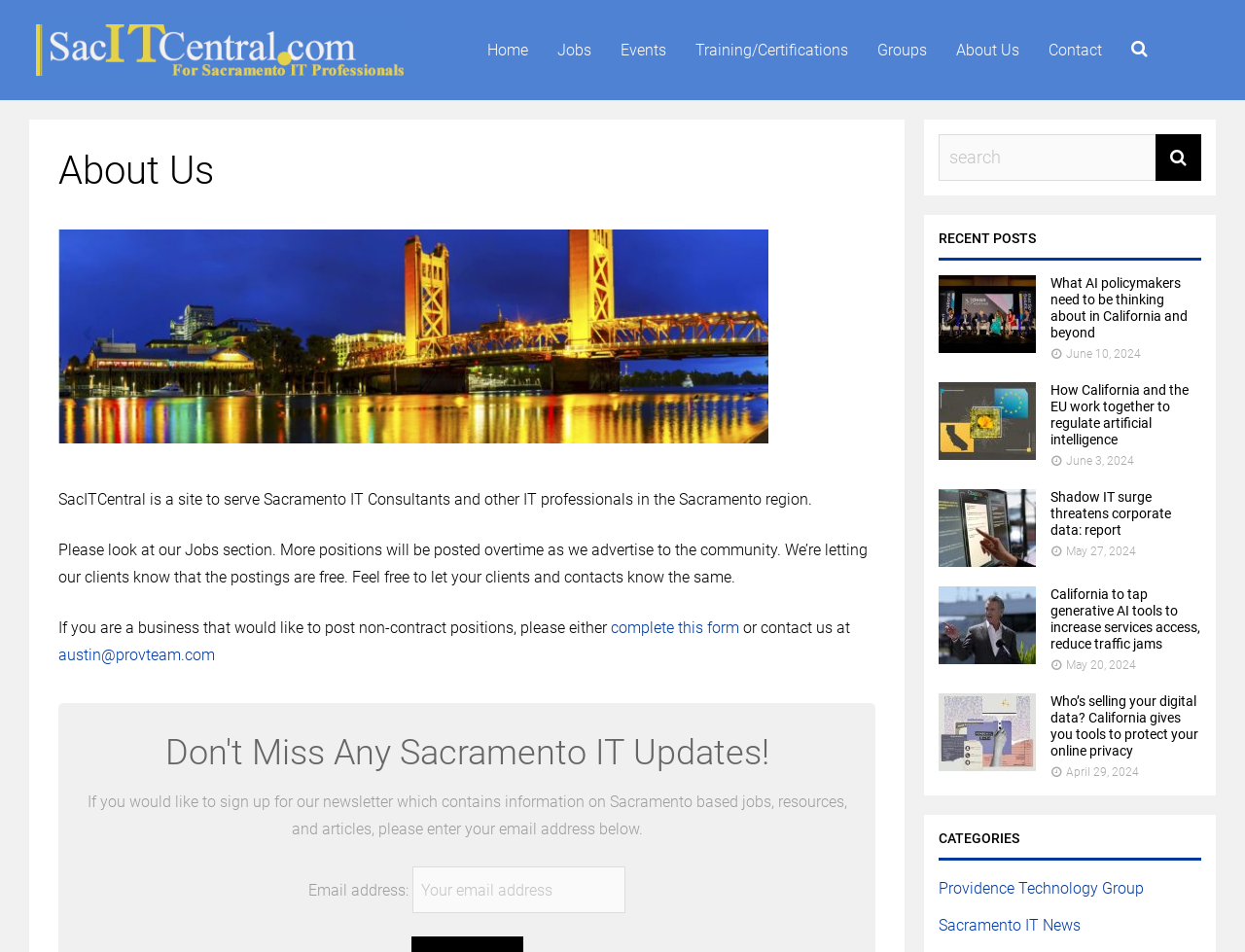Please specify the bounding box coordinates of the area that should be clicked to accomplish the following instruction: "Search for something". The coordinates should consist of four float numbers between 0 and 1, i.e., [left, top, right, bottom].

[0.754, 0.141, 0.965, 0.19]